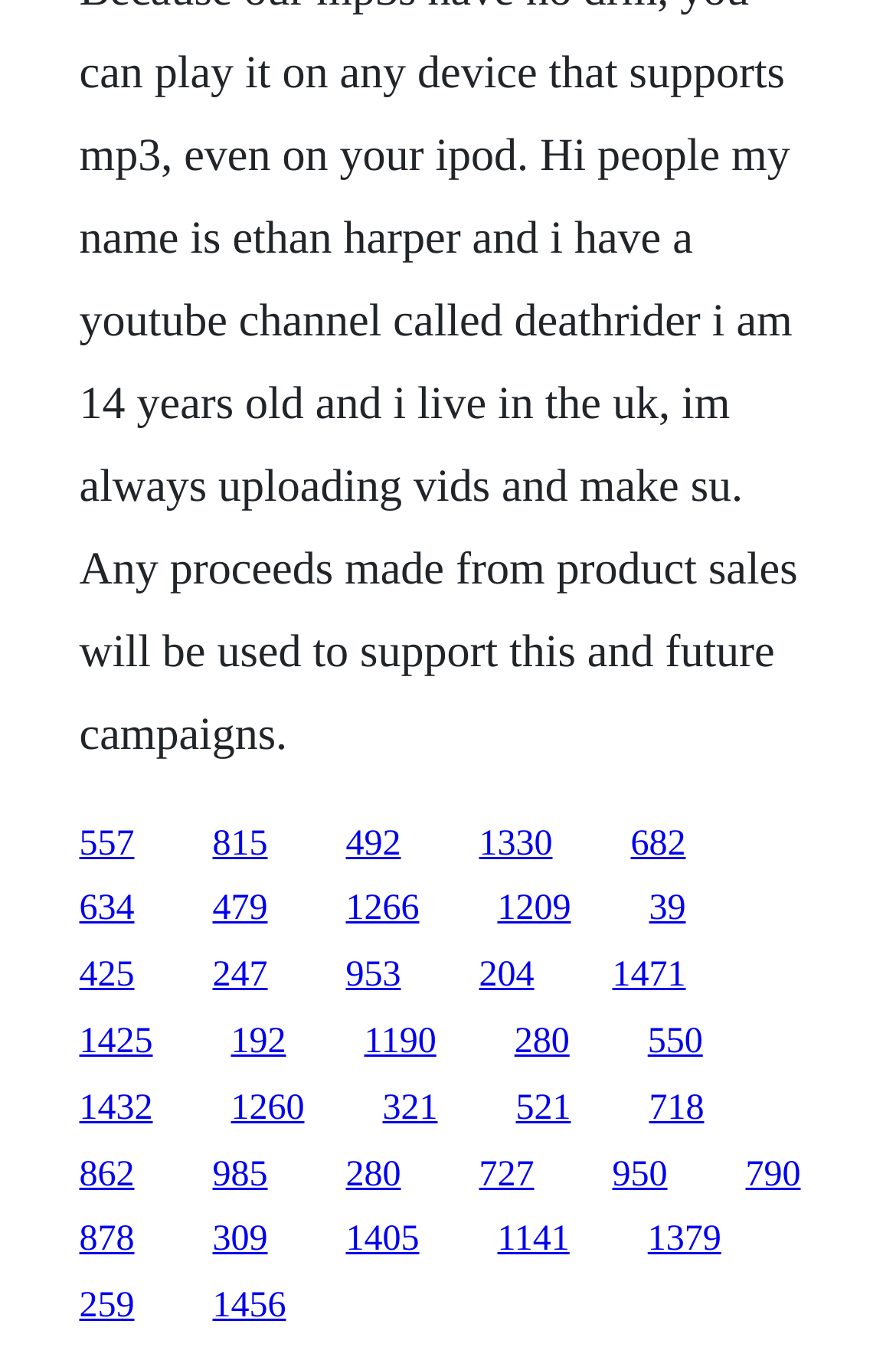Please determine the bounding box coordinates of the element to click in order to execute the following instruction: "follow the ninth link". The coordinates should be four float numbers between 0 and 1, specified as [left, top, right, bottom].

[0.088, 0.703, 0.15, 0.732]